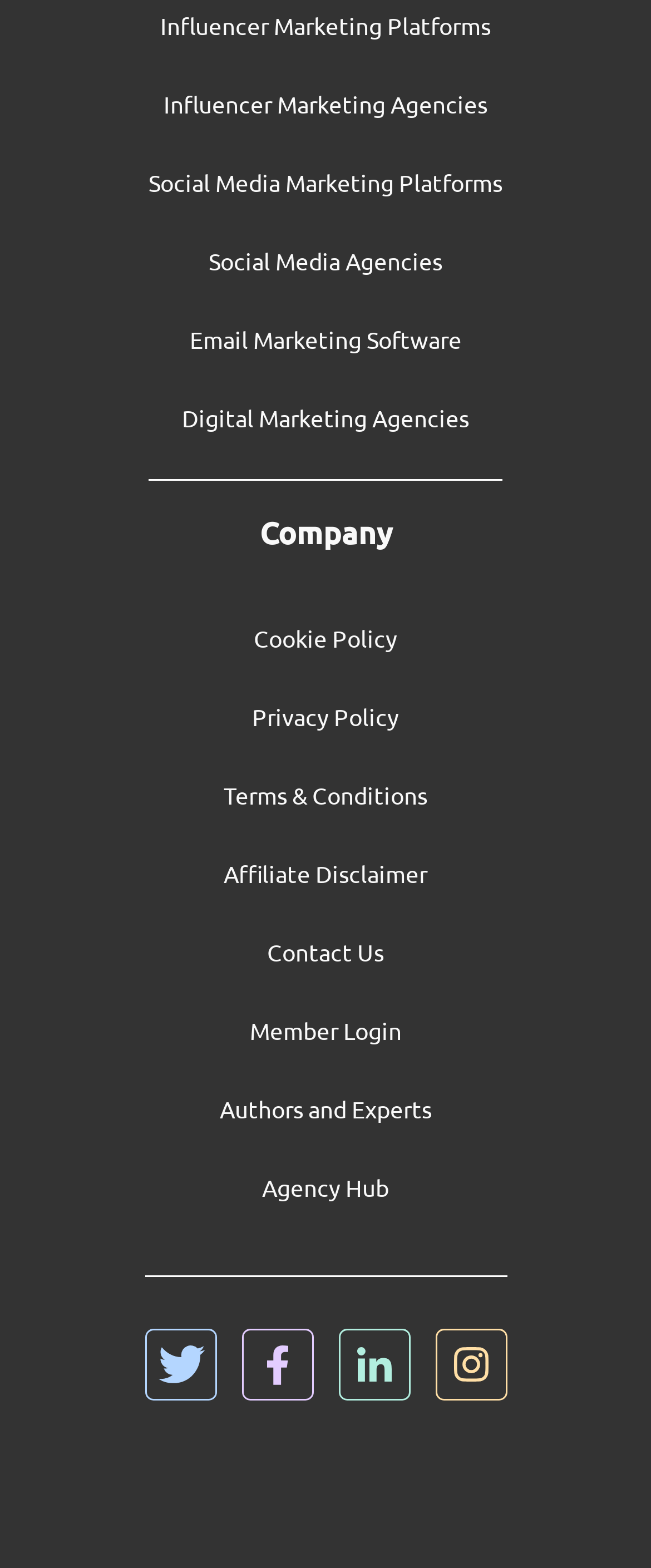Find the bounding box coordinates of the clickable element required to execute the following instruction: "Contact the company". Provide the coordinates as four float numbers between 0 and 1, i.e., [left, top, right, bottom].

[0.41, 0.599, 0.59, 0.614]